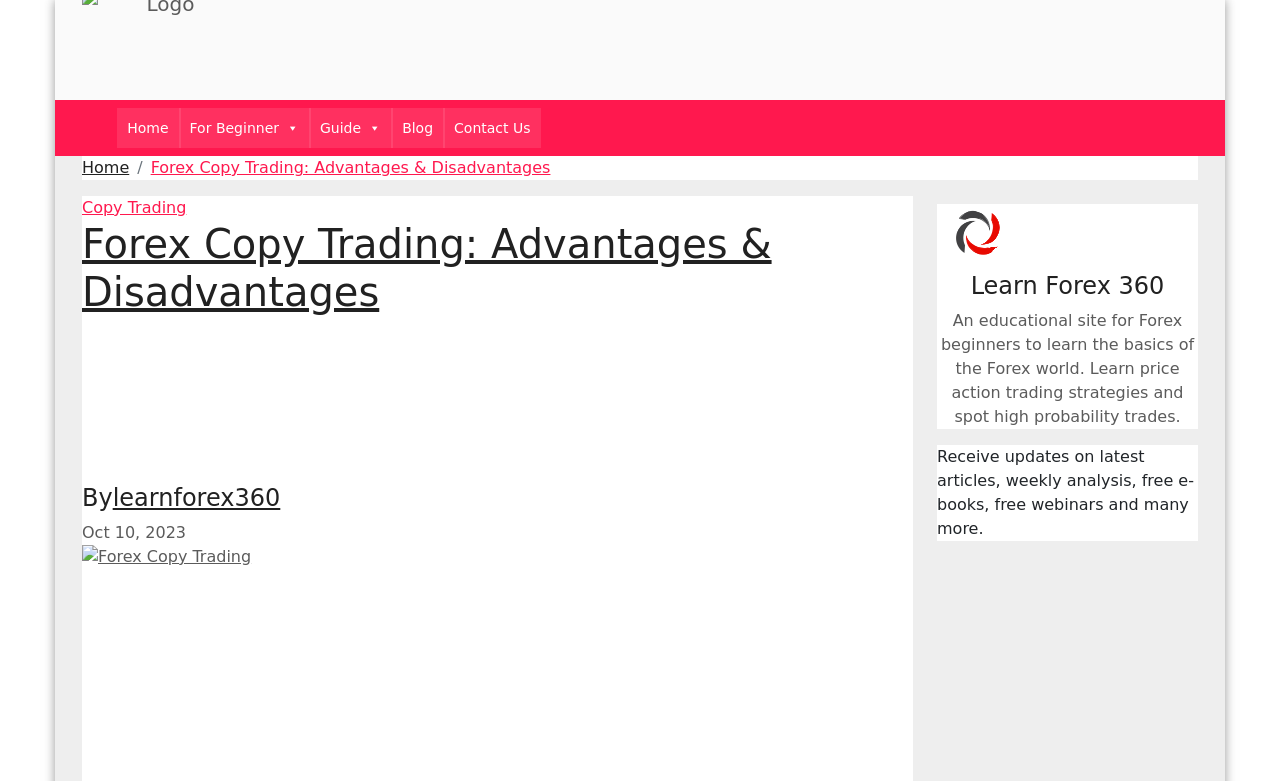Highlight the bounding box coordinates of the element that should be clicked to carry out the following instruction: "Contact Us". The coordinates must be given as four float numbers ranging from 0 to 1, i.e., [left, top, right, bottom].

[0.347, 0.138, 0.422, 0.19]